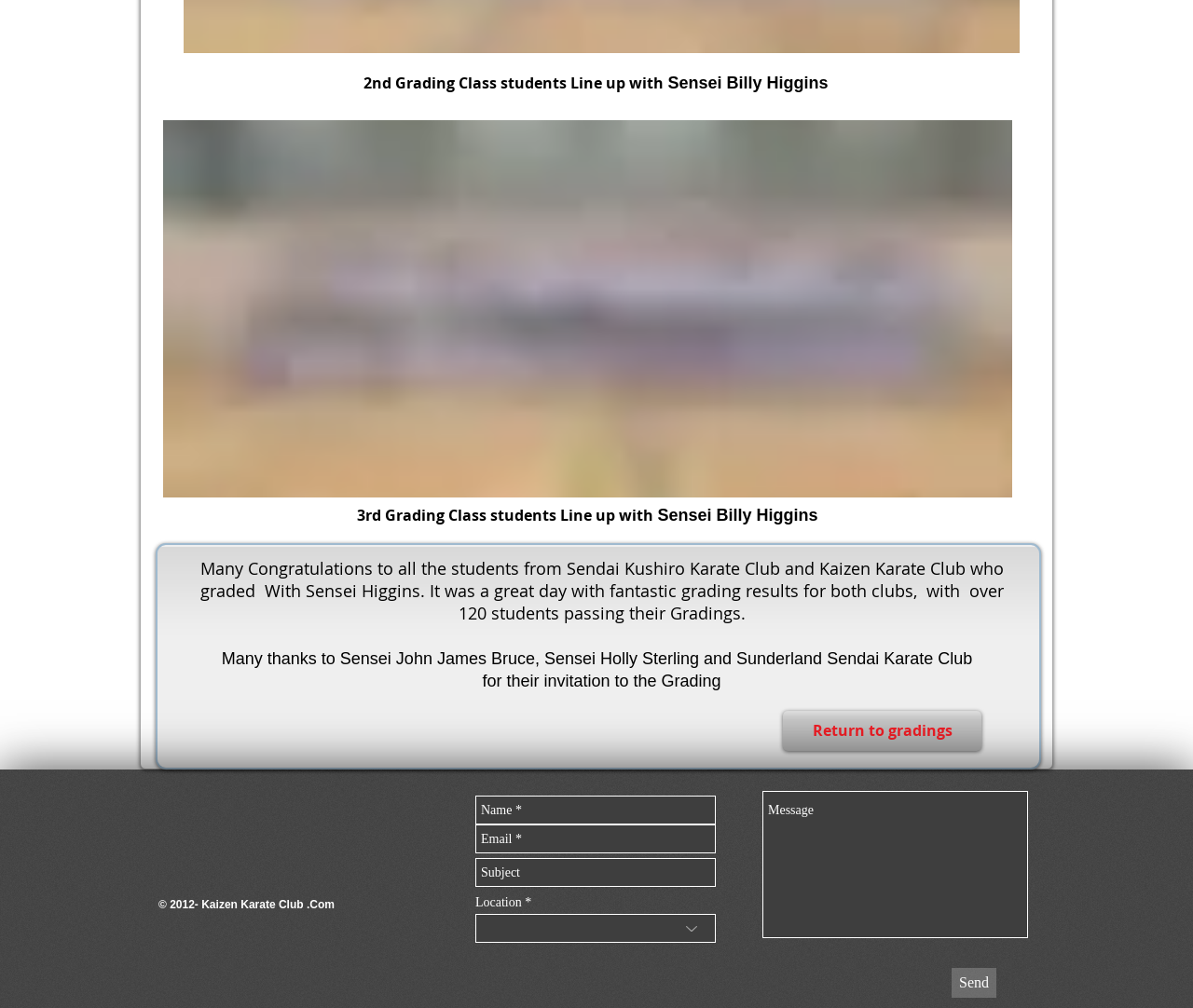Please provide the bounding box coordinates for the element that needs to be clicked to perform the following instruction: "Select a location". The coordinates should be given as four float numbers between 0 and 1, i.e., [left, top, right, bottom].

[0.398, 0.907, 0.6, 0.935]